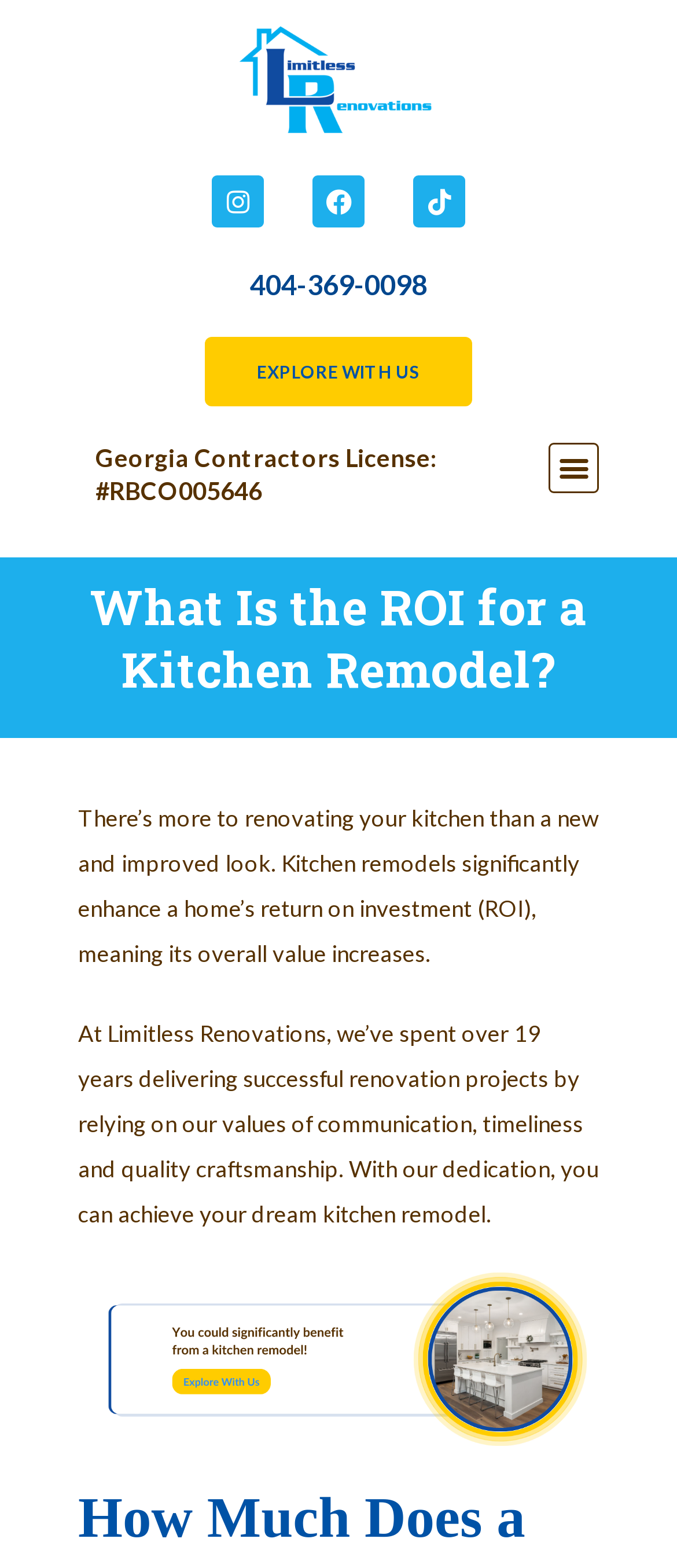How many years of experience does the company have?
Please respond to the question with as much detail as possible.

The company's experience is mentioned in the StaticText element 'At Limitless Renovations, we’ve spent over 19 years delivering successful renovation projects...'.